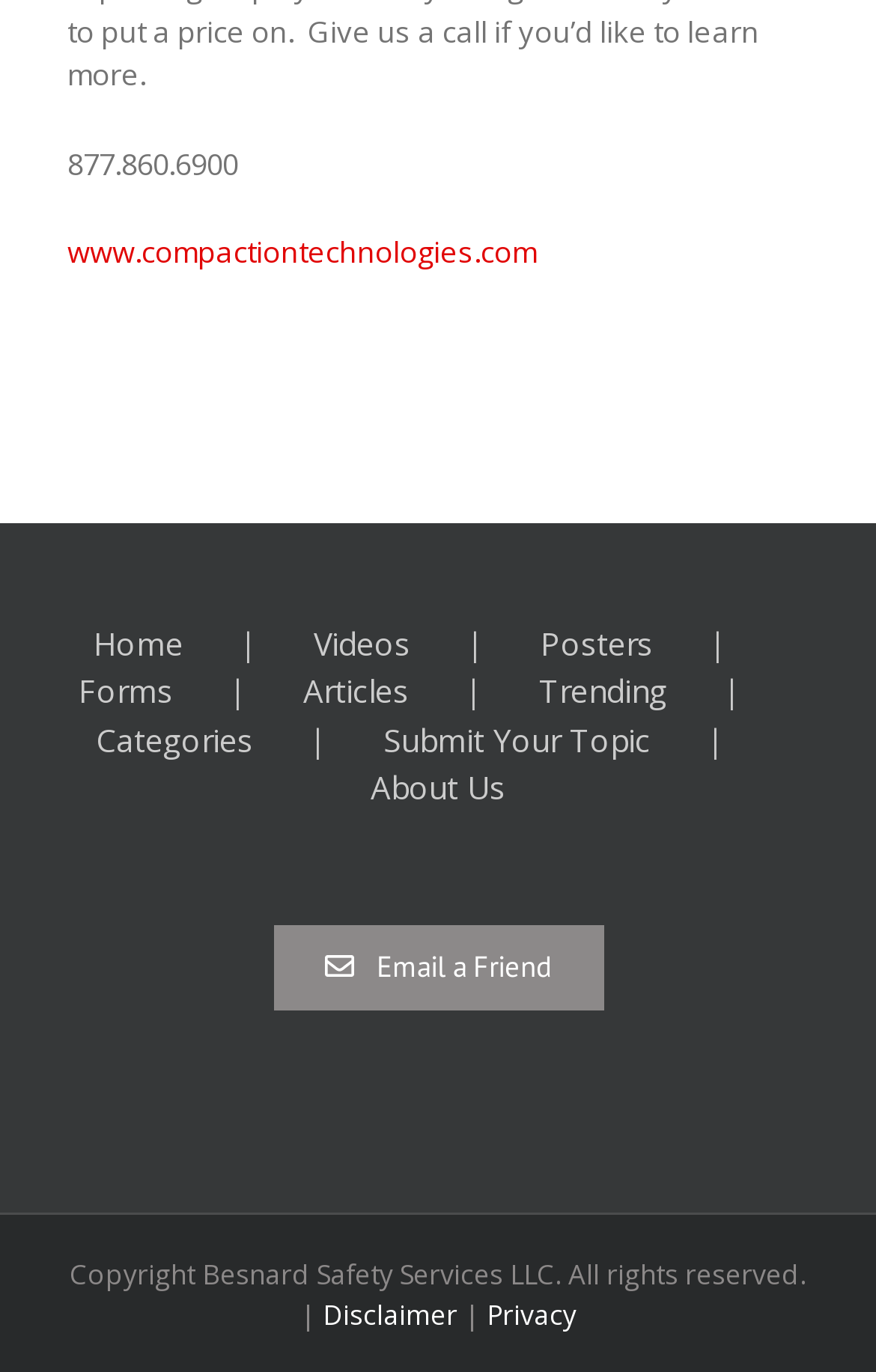Determine the bounding box for the HTML element described here: "Handling your personal data". The coordinates should be given as [left, top, right, bottom] with each number being a float between 0 and 1.

None